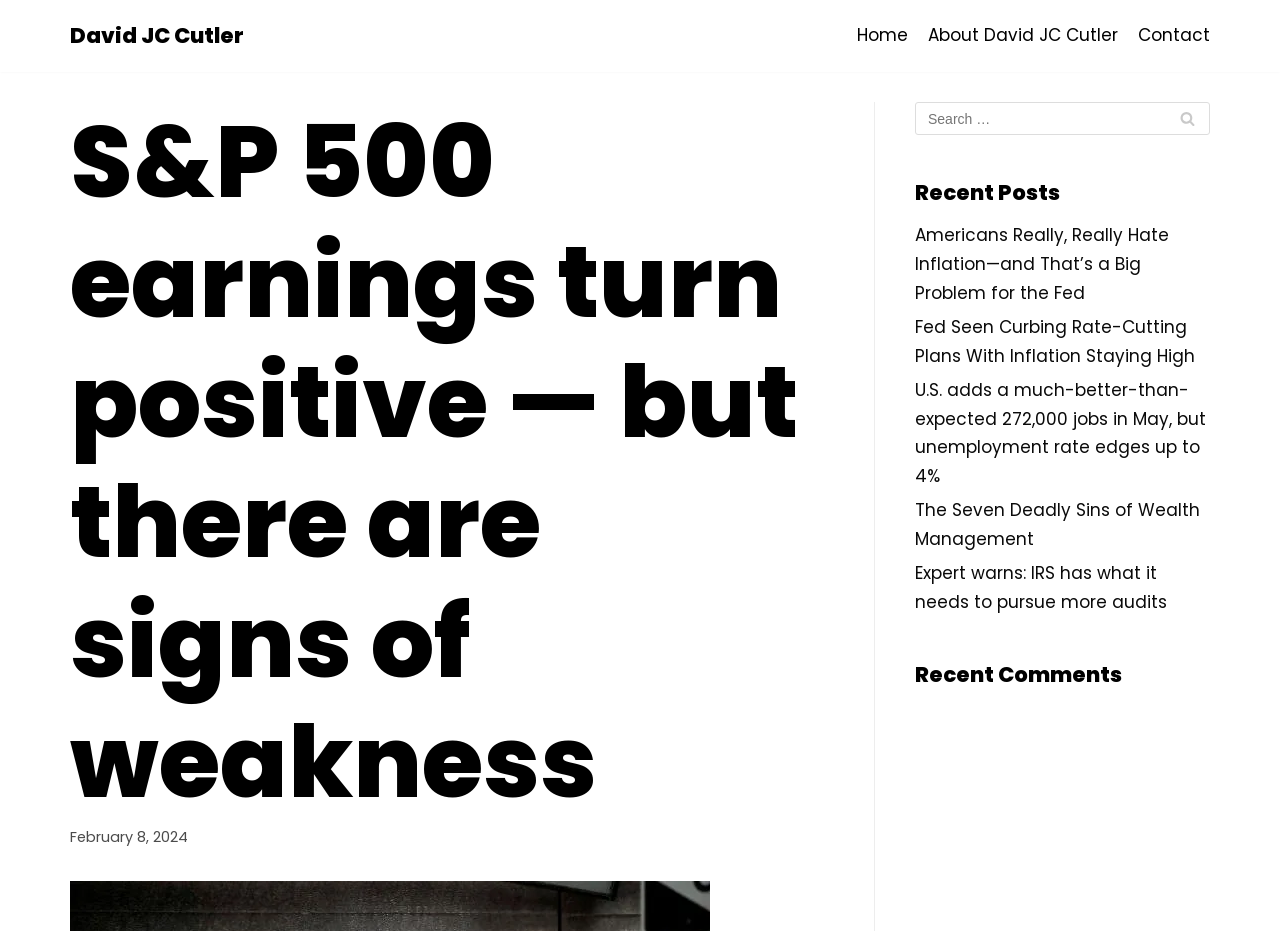Predict the bounding box of the UI element that fits this description: "David JC Cutler".

[0.055, 0.019, 0.191, 0.058]